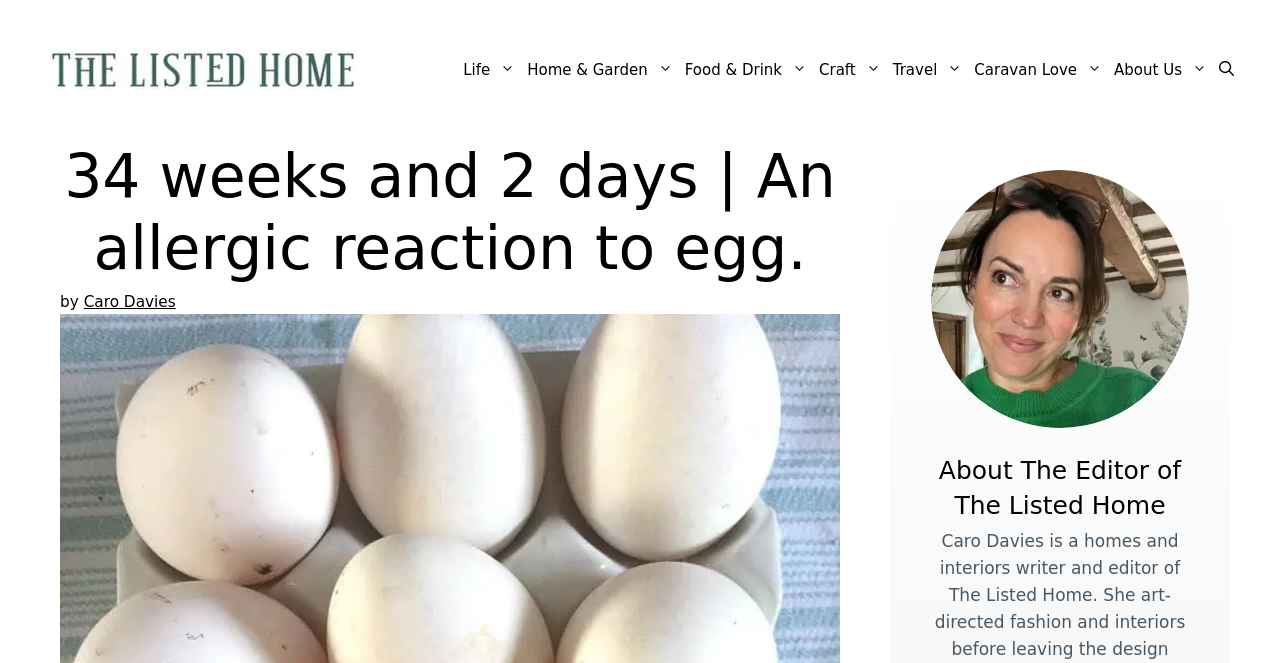What is the name of the website?
We need a detailed and exhaustive answer to the question. Please elaborate.

I found the answer by looking at the image element with the description 'The Listed Home' and the link element with the text 'The Listed Home'. This suggests that the website is called The Listed Home.